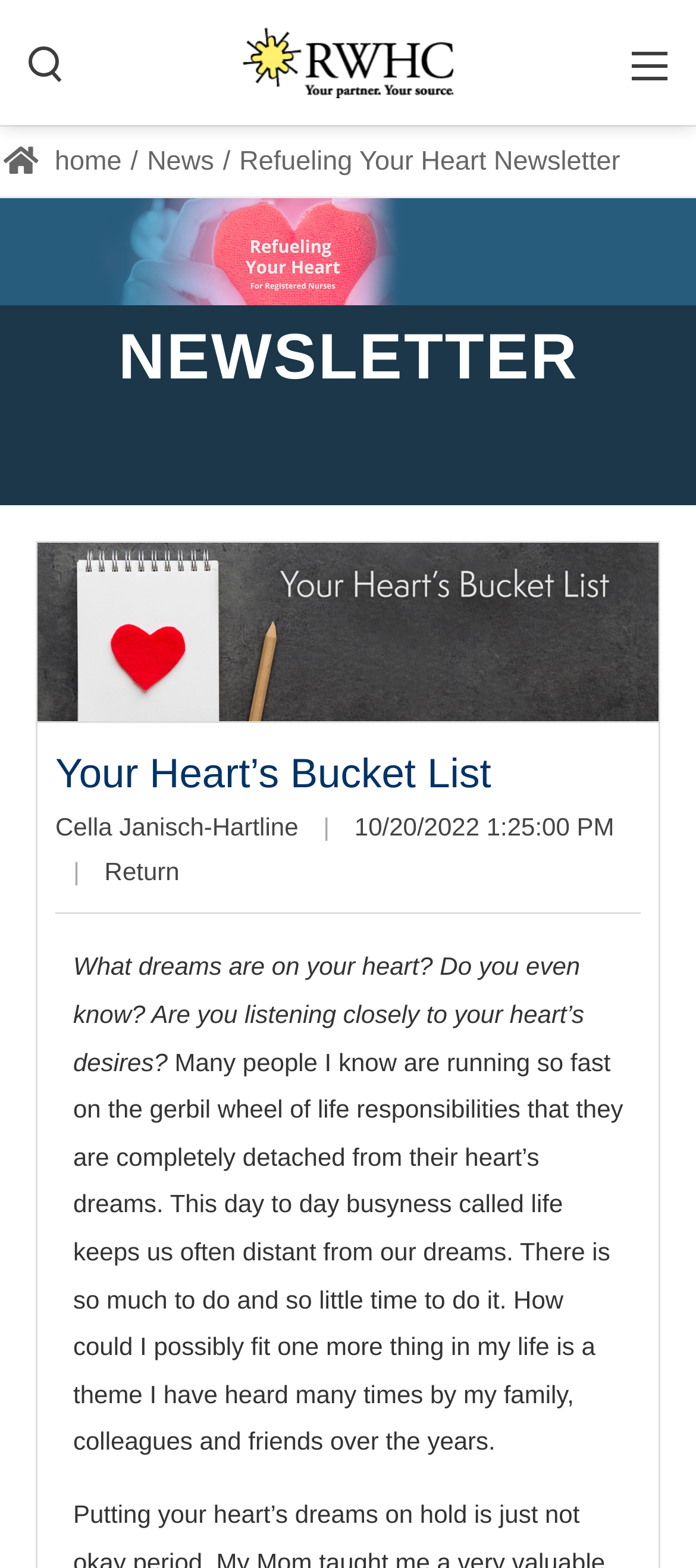Use a single word or phrase to answer the question: 
What is the date of the article?

10/20/2022 1:25:00 PM